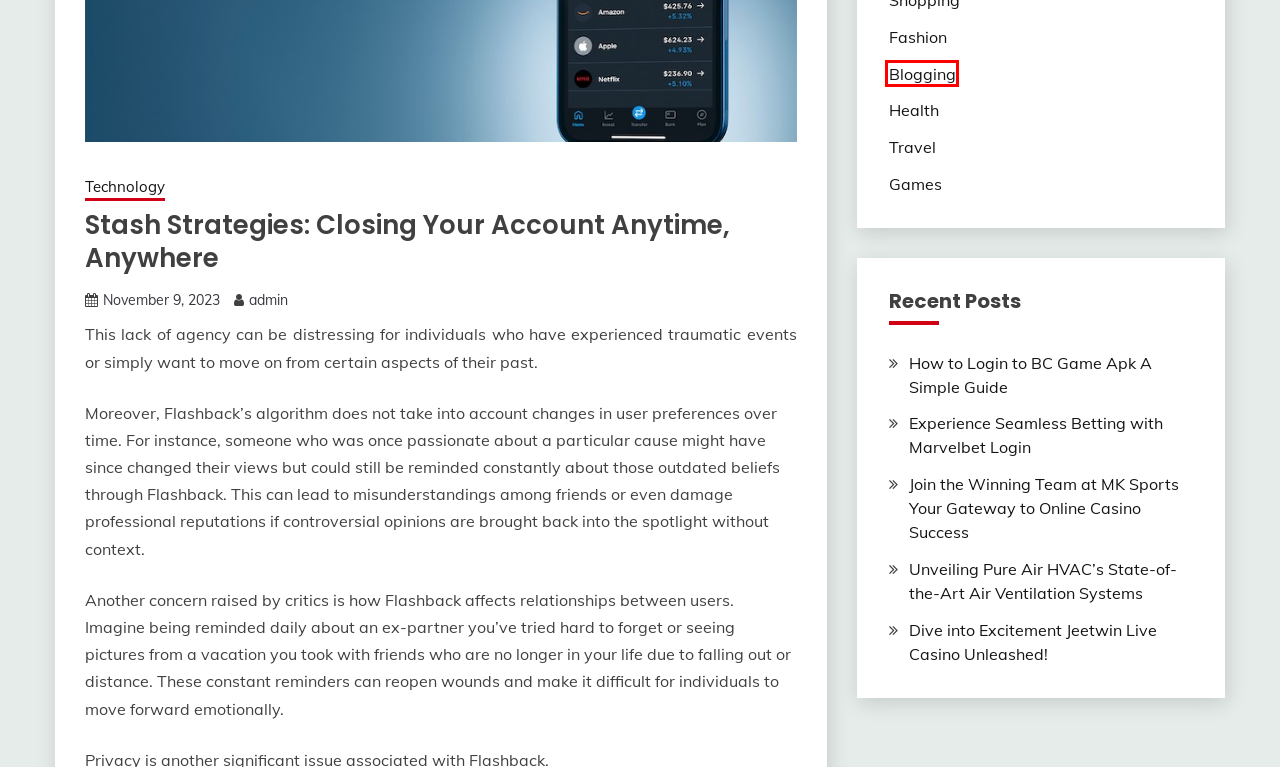Check out the screenshot of a webpage with a red rectangle bounding box. Select the best fitting webpage description that aligns with the new webpage after clicking the element inside the bounding box. Here are the candidates:
A. admin – Night Tripping
B. Indexing Mastery Unleashed Strategies for Efficient Knowledge Retrieval – Night Tripping
C. Unveiling Pure Air HVAC’s State-of-the-Art Air Ventilation Systems – Night Tripping
D. Technology – Night Tripping
E. How to Login to BC Game Apk A Simple Guide – Night Tripping
F. Experience Seamless Betting with Marvelbet Login – Night Tripping
G. Blogging – Night Tripping
H. Dive into Excitement Jeetwin Live Casino Unleashed! – Night Tripping

G